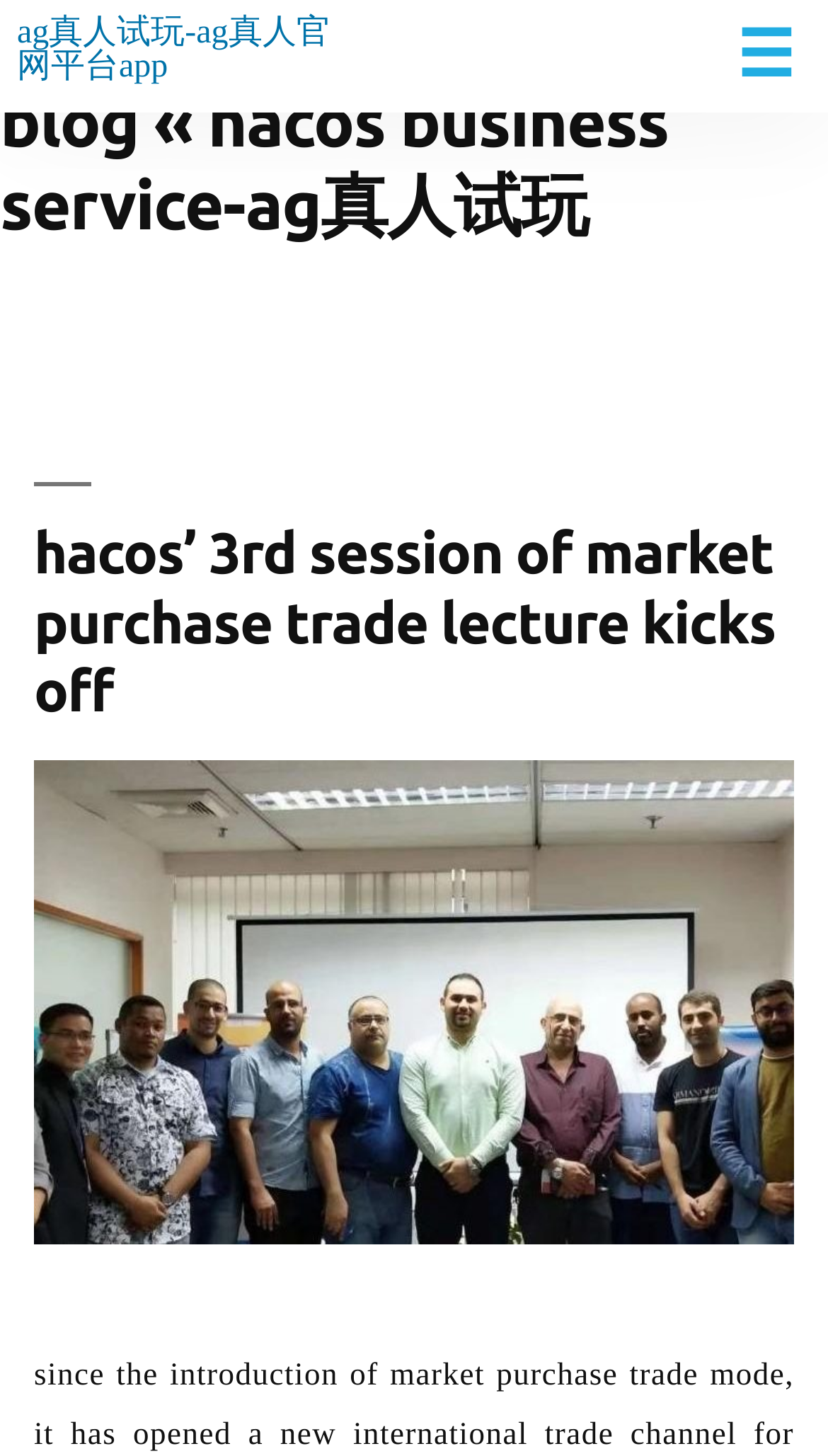Is there an image on the webpage?
Refer to the image and provide a concise answer in one word or phrase.

Yes